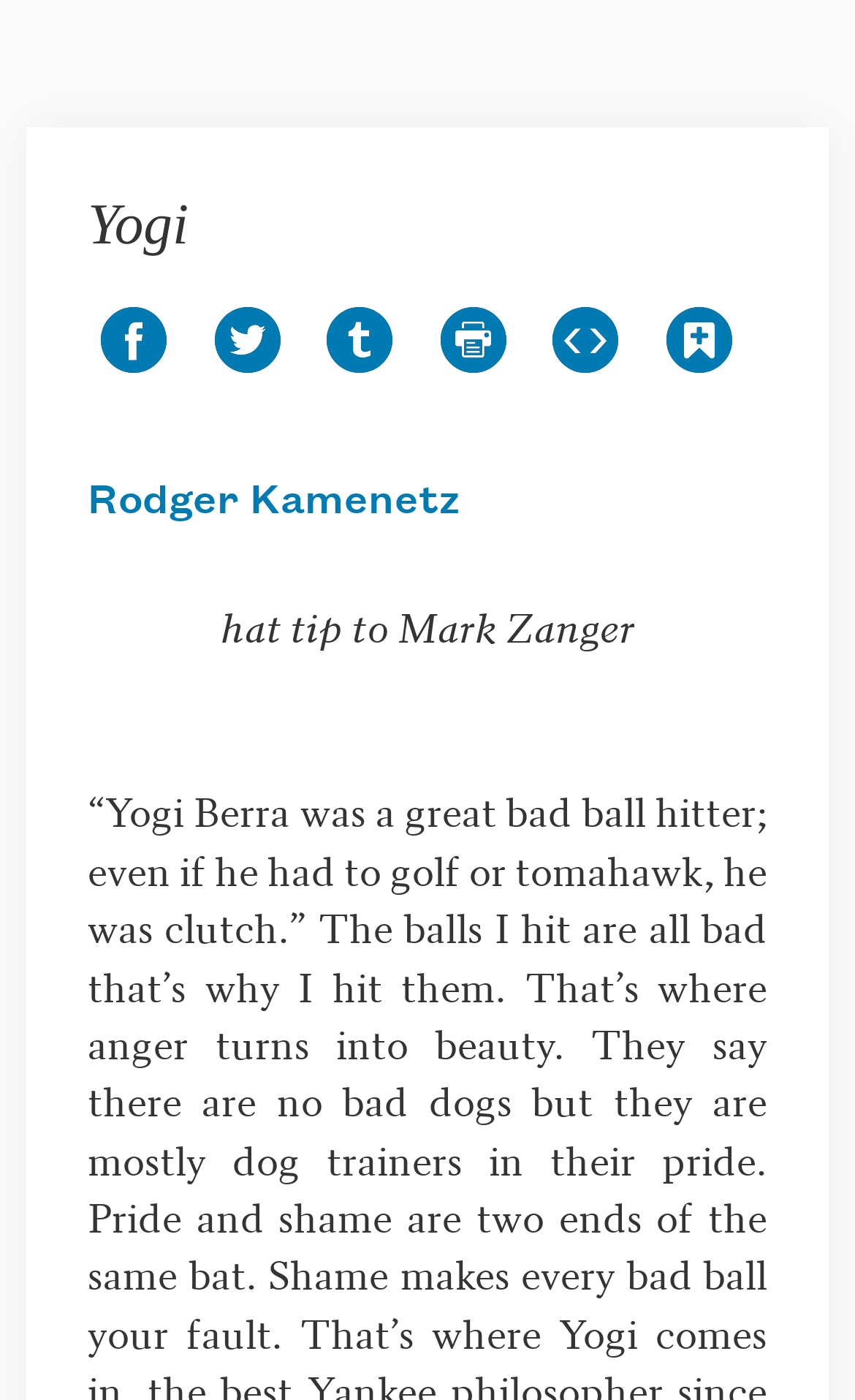How many social media sharing options are available?
Please use the image to provide a one-word or short phrase answer.

3